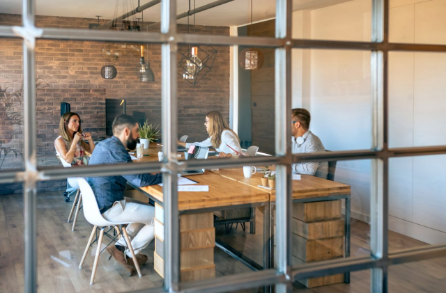What is the purpose of the marketing agency?
Utilize the image to construct a detailed and well-explained answer.

According to the caption, the marketing agency aims to 'support home service businesses with effective marketing solutions', which is the primary purpose of the agency.